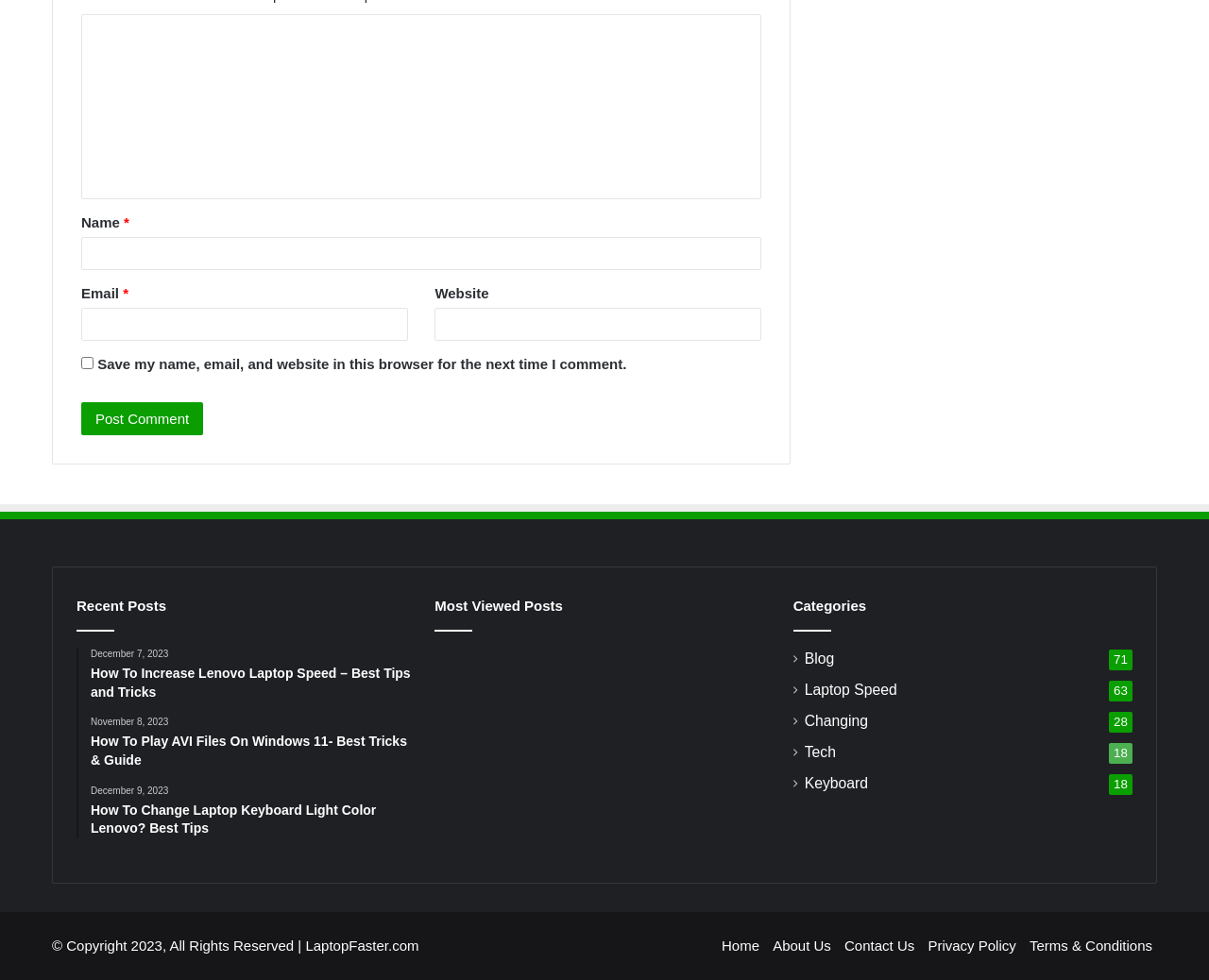Provide the bounding box coordinates of the UI element that matches the description: "parent_node: Name * name="author"".

[0.067, 0.242, 0.63, 0.276]